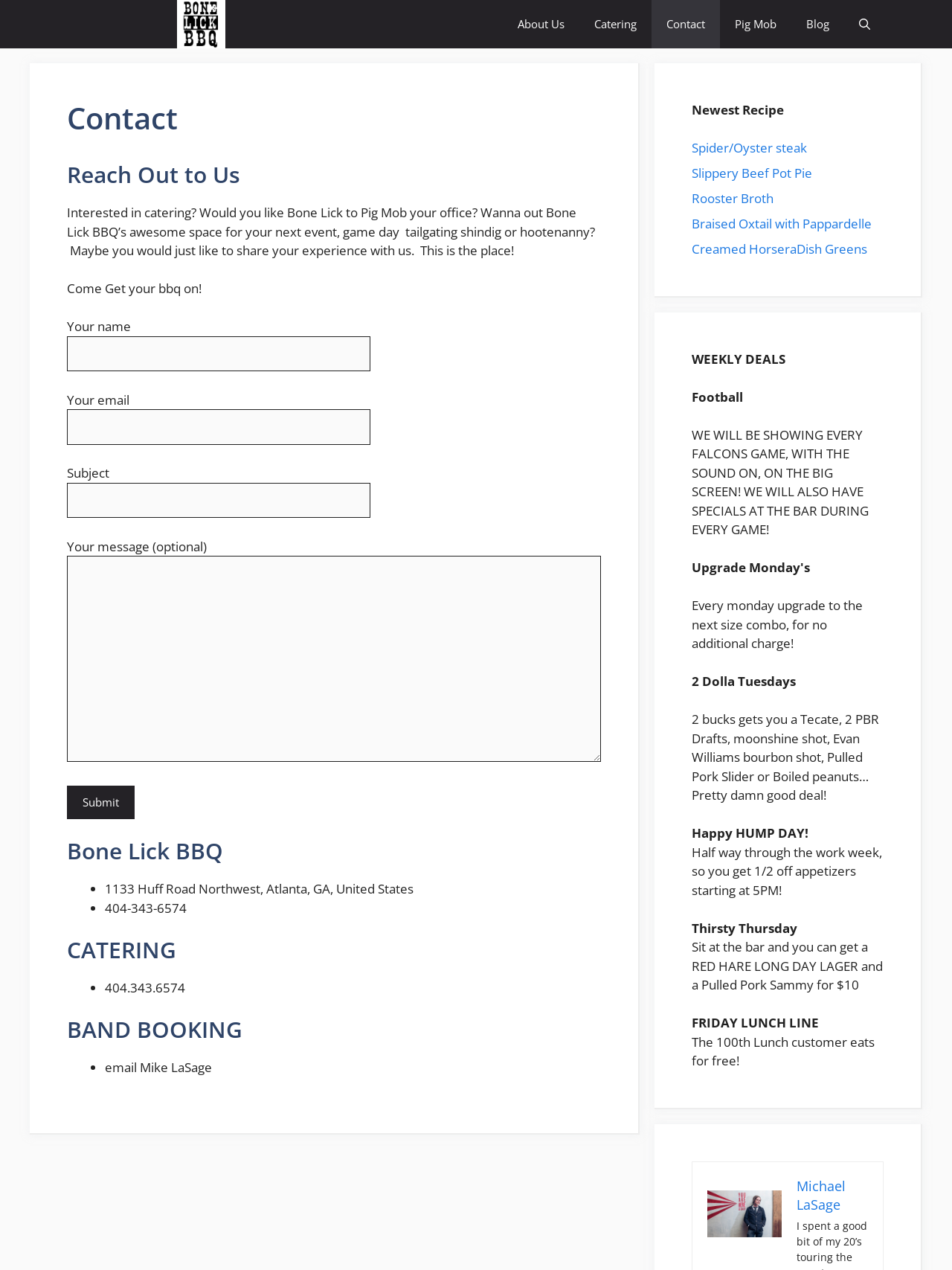Provide the bounding box coordinates of the area you need to click to execute the following instruction: "Click the 'Contact' link".

[0.684, 0.0, 0.756, 0.038]